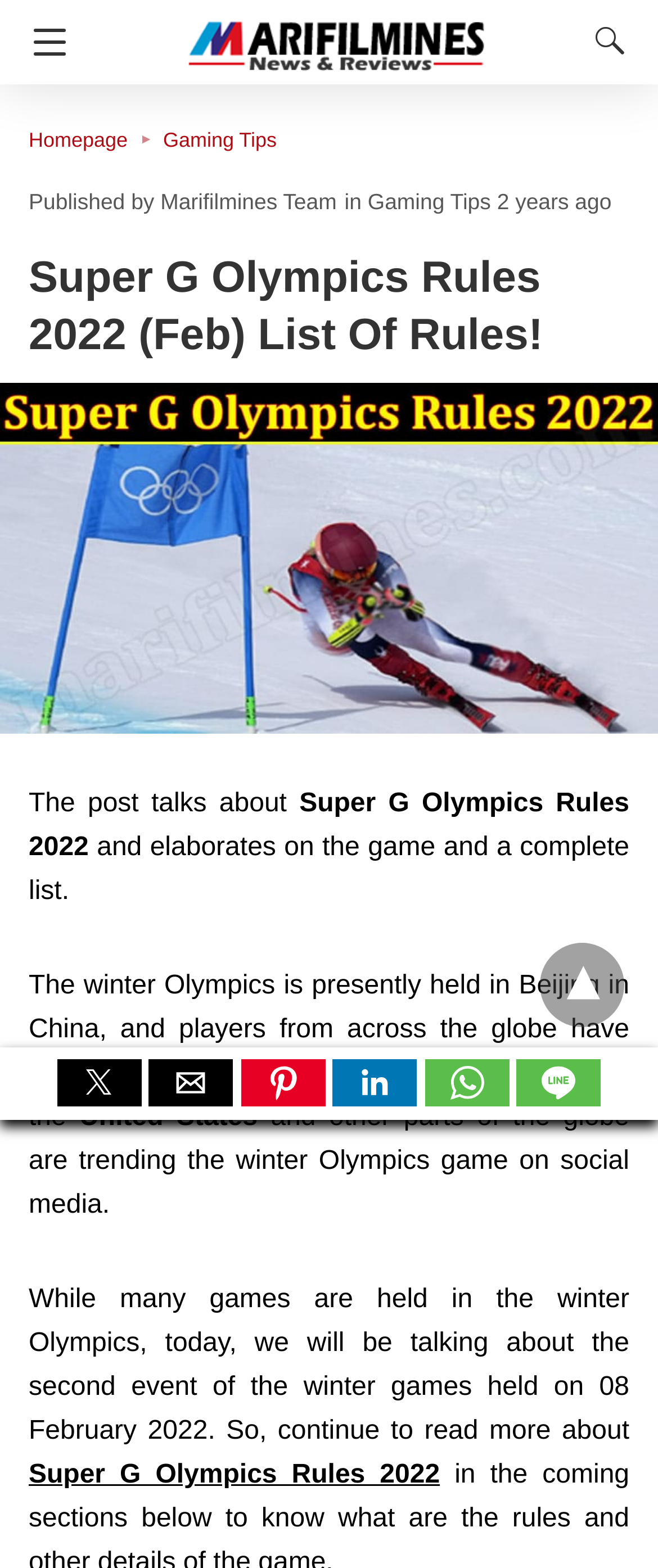Can you find and provide the title of the webpage?

Super G Olympics Rules 2022 (Feb) List Of Rules!